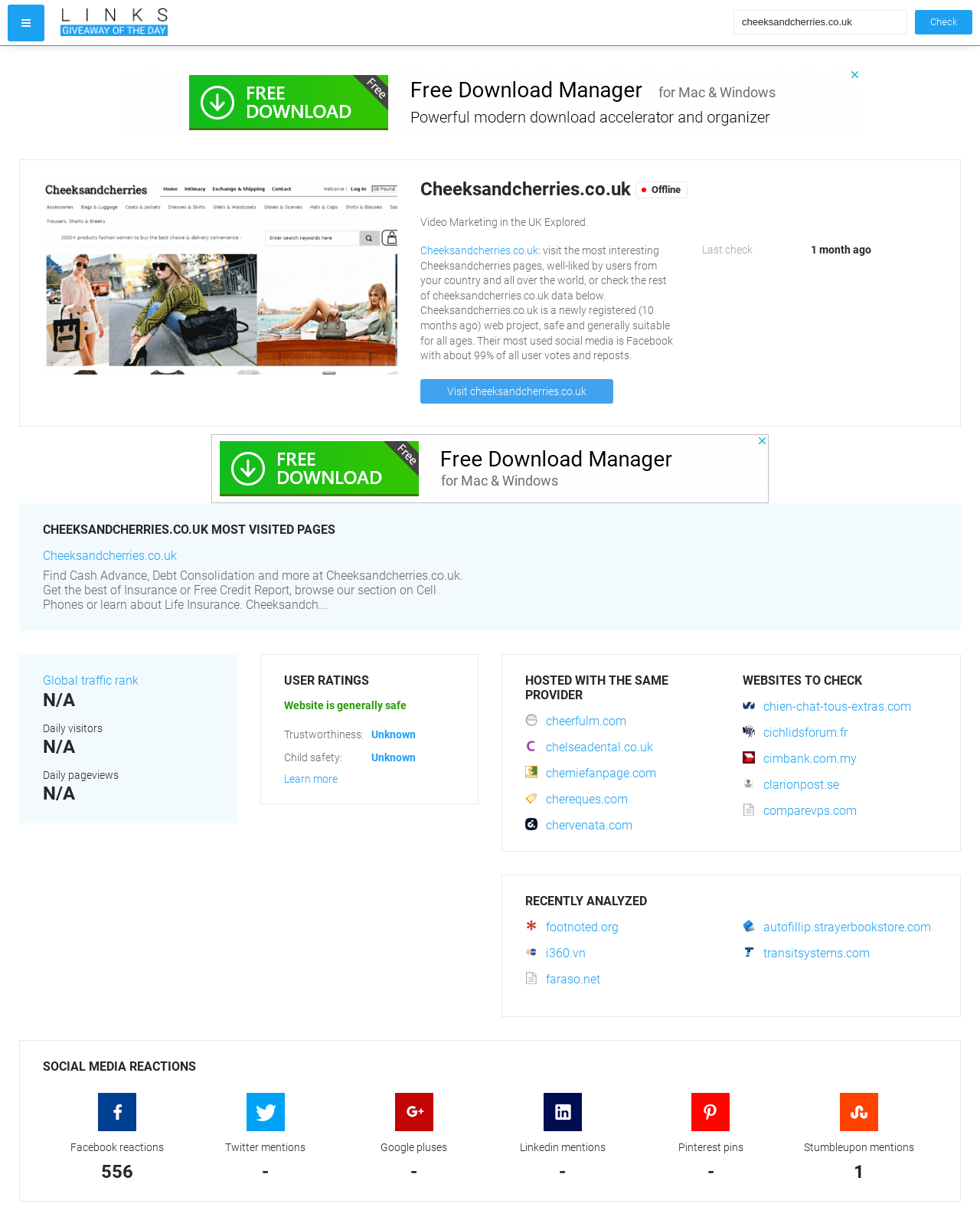What is the last check time of Cheeksandcherries.co.uk?
Based on the content of the image, thoroughly explain and answer the question.

The last check time of Cheeksandcherries.co.uk can be determined by looking at the table under the 'CHEEKSANDCHERRIES.CO.UK MOST VISITED PAGES' section, where it is stated that the last check was 1 month ago.